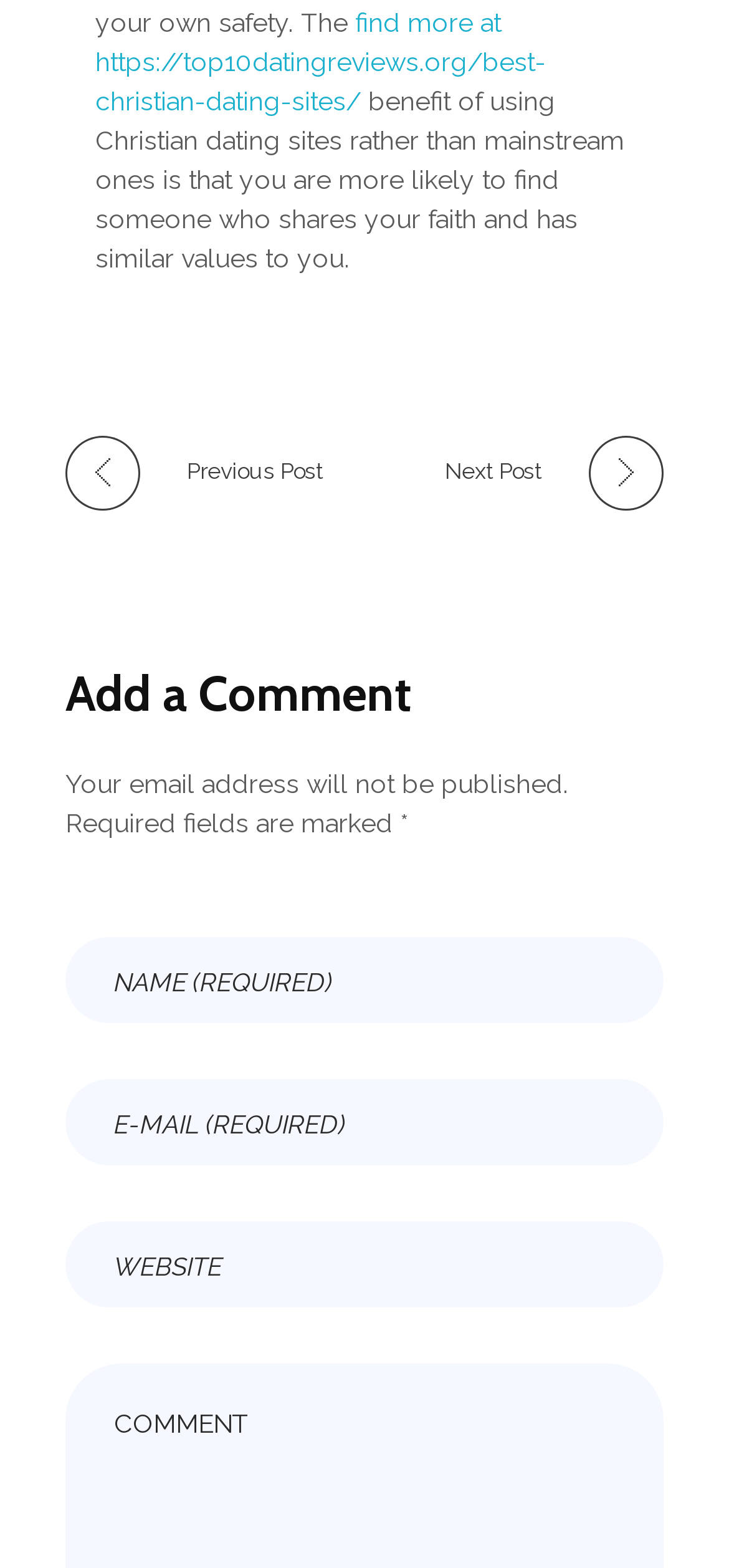From the webpage screenshot, identify the region described by find more at https://top10datingreviews.org/best-christian-dating-sites/. Provide the bounding box coordinates as (top-left x, top-left y, bottom-right x, bottom-right y), with each value being a floating point number between 0 and 1.

[0.131, 0.005, 0.749, 0.074]